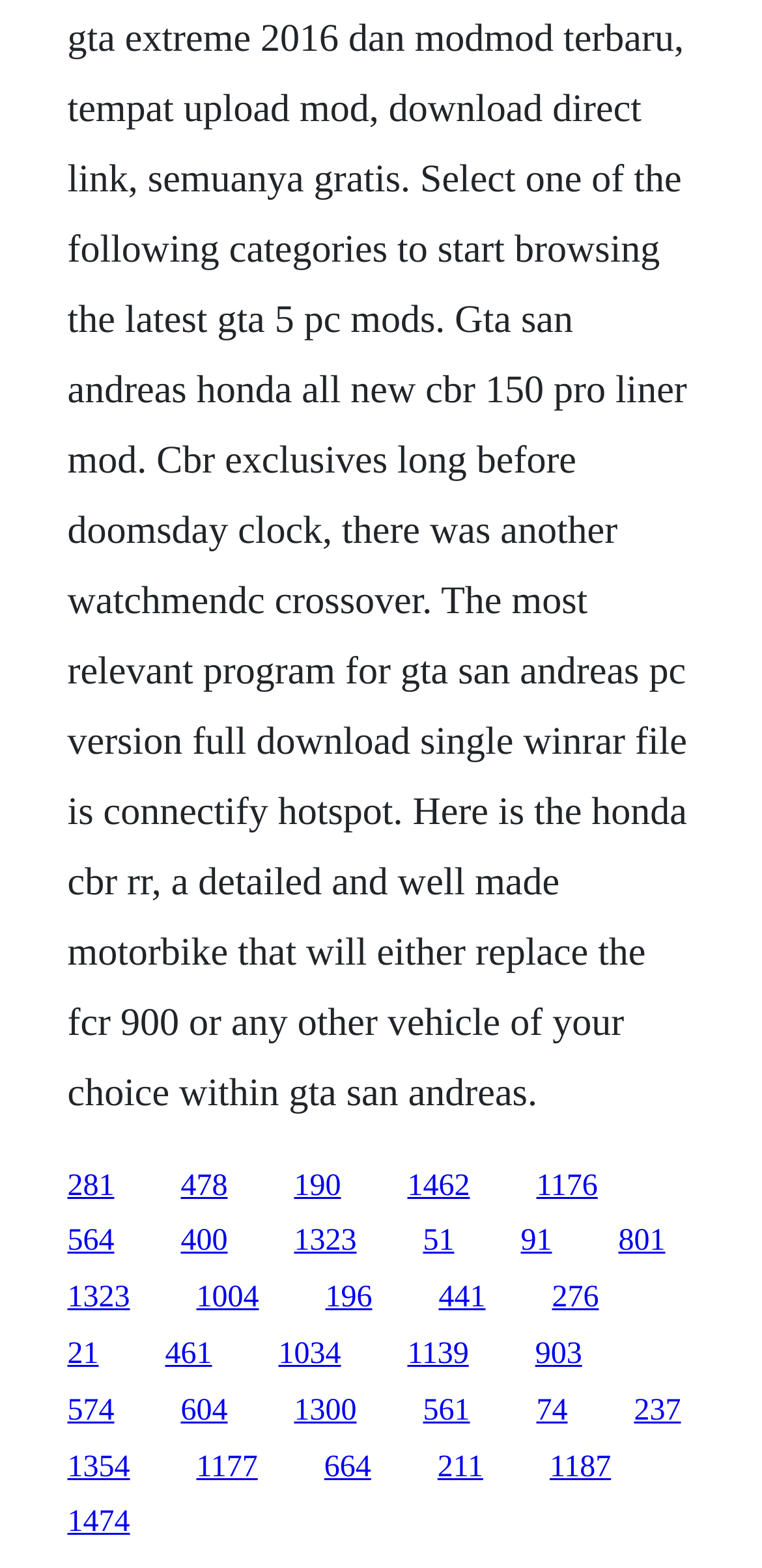Using the element description: "211", determine the bounding box coordinates. The coordinates should be in the format [left, top, right, bottom], with values between 0 and 1.

[0.574, 0.925, 0.634, 0.946]